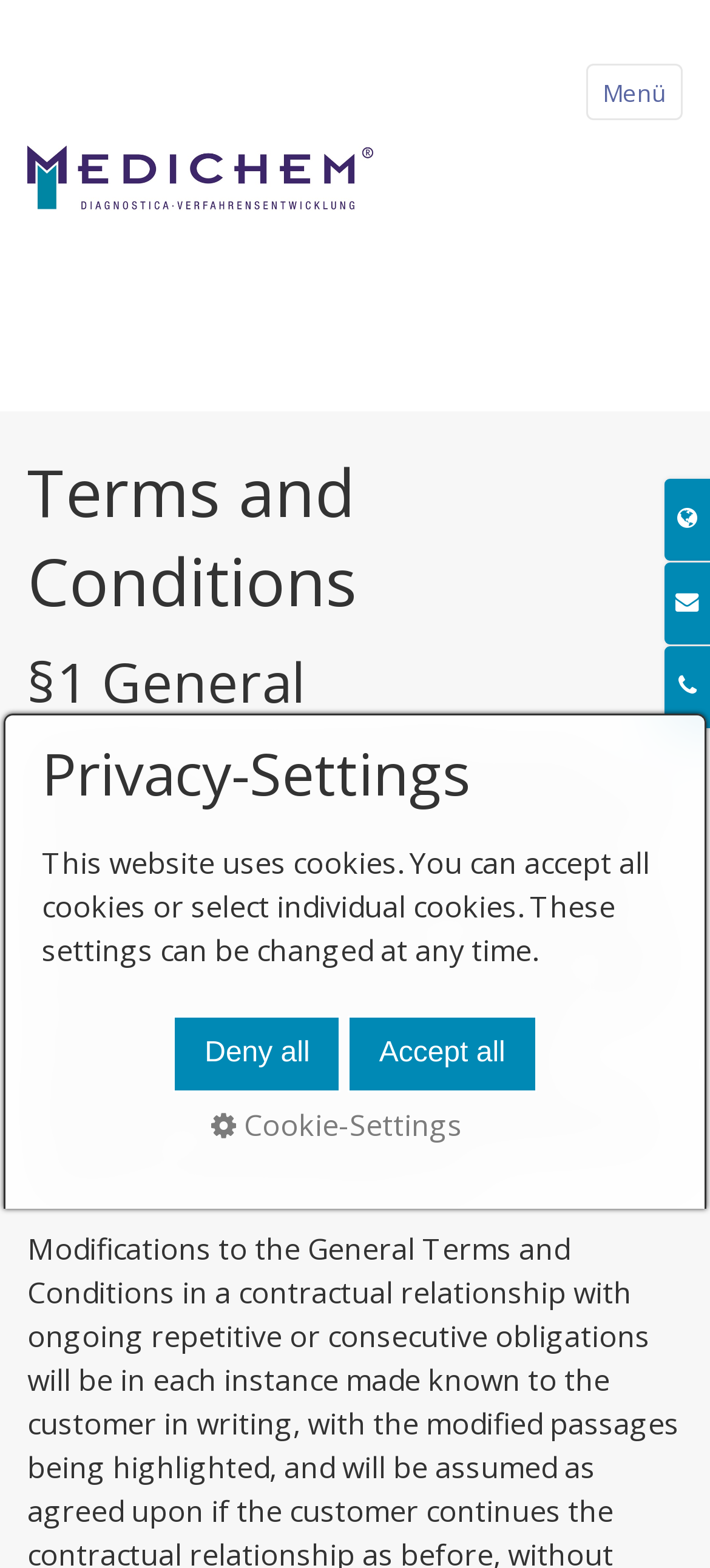Predict the bounding box coordinates for the UI element described as: "Cookie-Settings". The coordinates should be four float numbers between 0 and 1, presented as [left, top, right, bottom].

[0.059, 0.704, 0.89, 0.731]